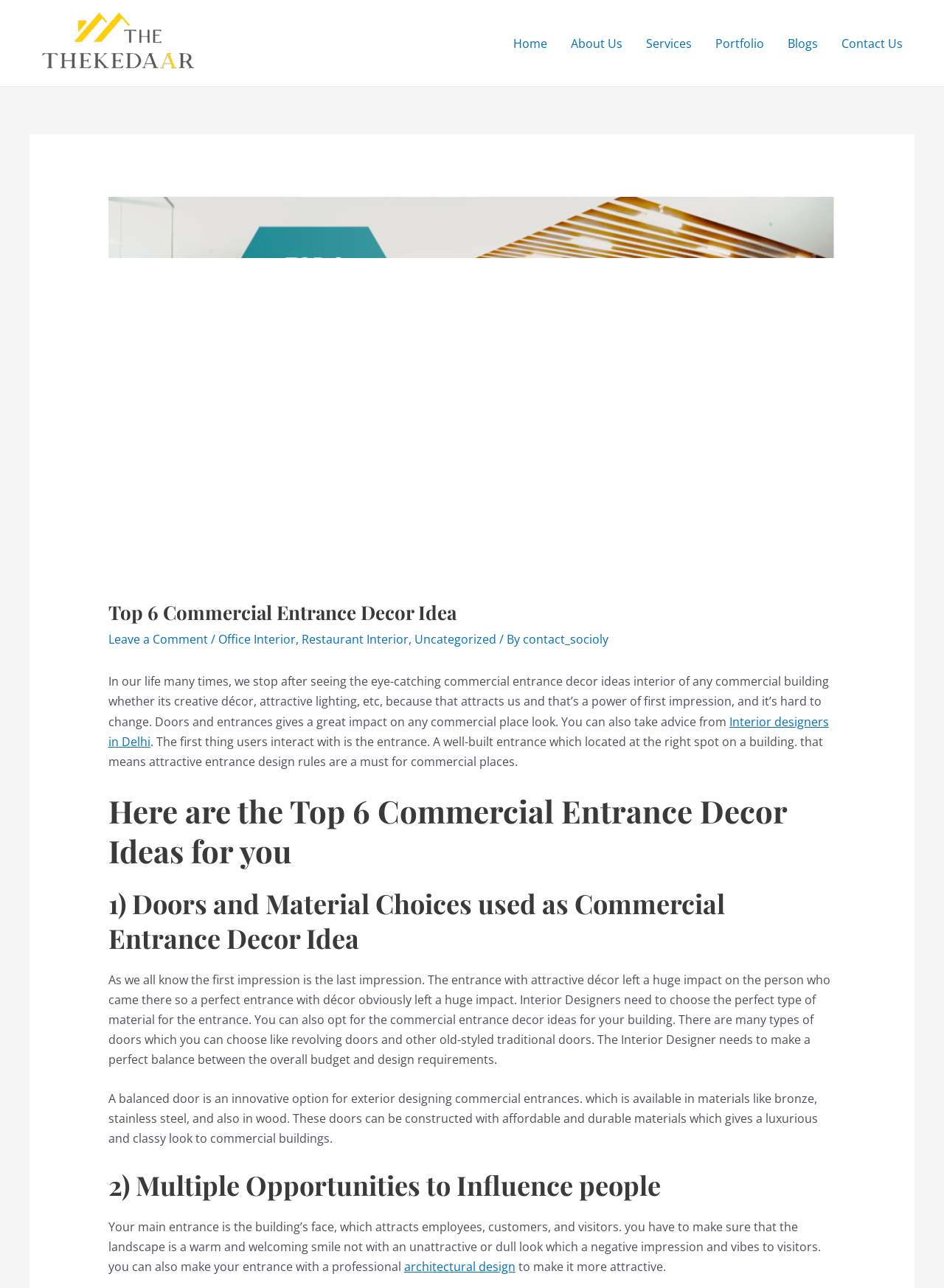Why is the landscape of a commercial entrance important?
Utilize the information in the image to give a detailed answer to the question.

The webpage highlights the significance of the landscape of a commercial entrance in creating a warm and welcoming atmosphere. A well-designed landscape can make a positive impression on visitors, while a dull or unattractive landscape can create a negative impression.